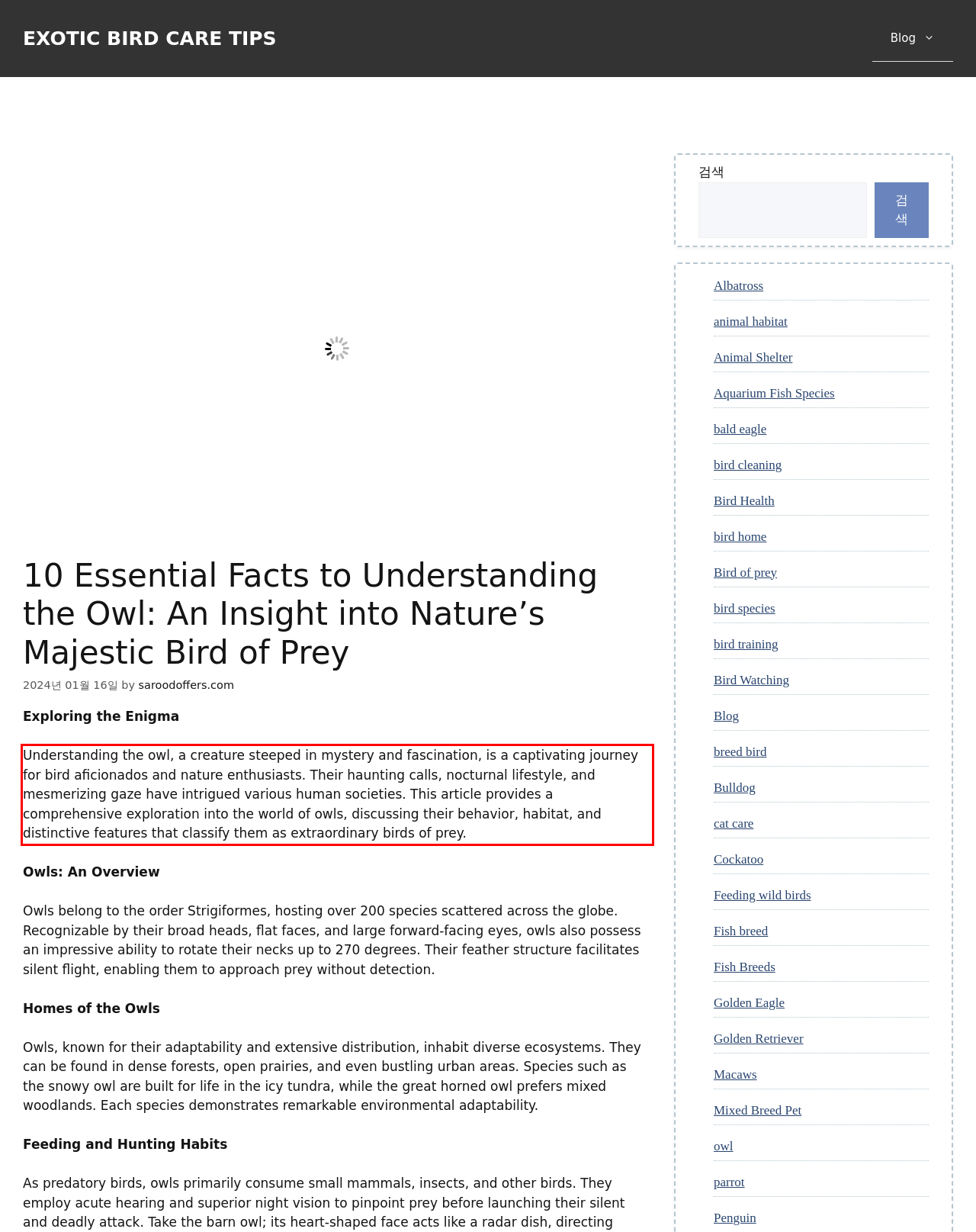You are provided with a screenshot of a webpage containing a red bounding box. Please extract the text enclosed by this red bounding box.

Understanding the owl, a creature steeped in mystery and fascination, is a captivating journey for bird aficionados and nature enthusiasts. Their haunting calls, nocturnal lifestyle, and mesmerizing gaze have intrigued various human societies. This article provides a comprehensive exploration into the world of owls, discussing their behavior, habitat, and distinctive features that classify them as extraordinary birds of prey.